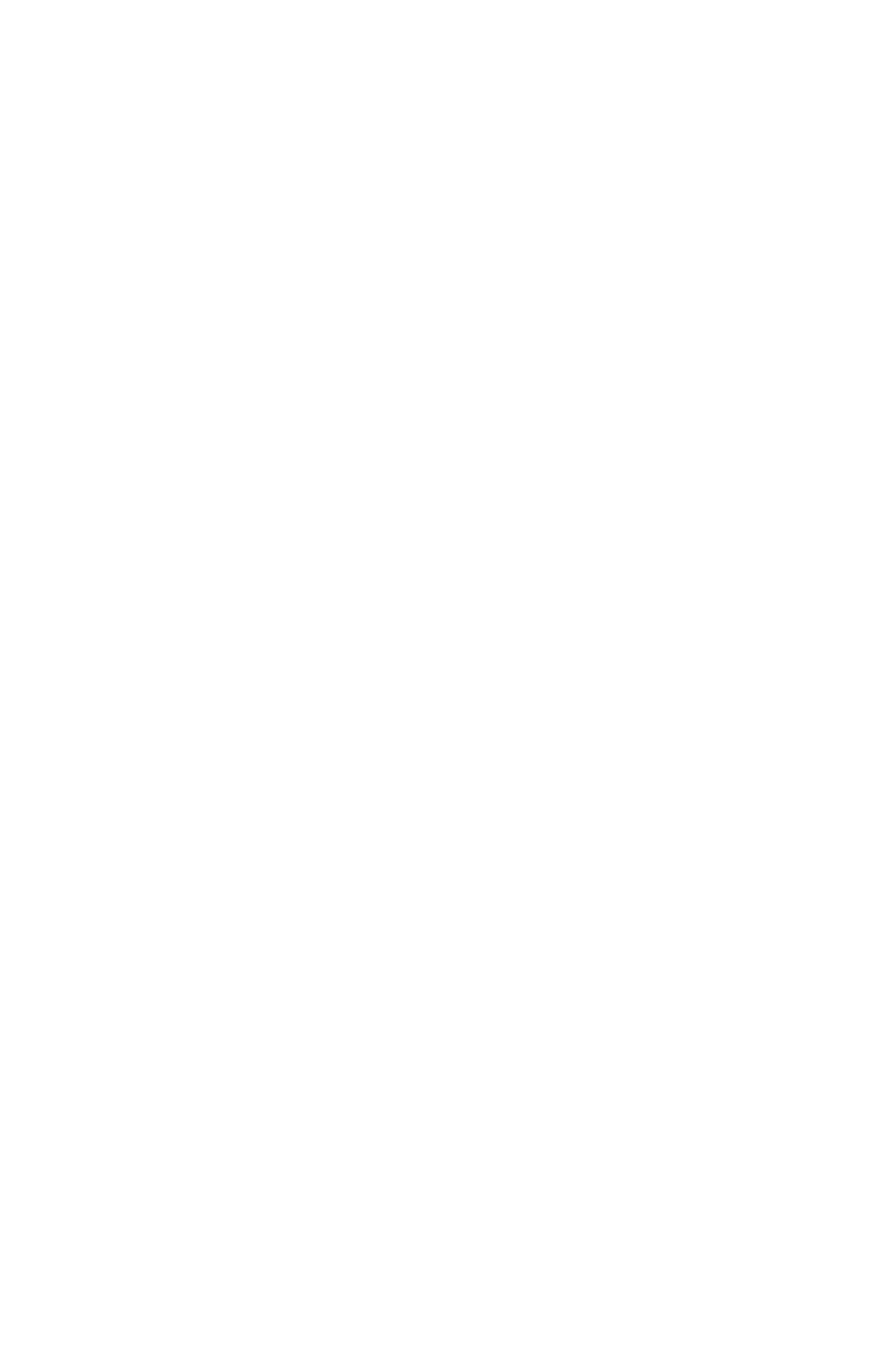Please examine the image and provide a detailed answer to the question: How many links are under the 'Services' heading?

There are three links under the 'Services' heading, which are 'Financial Planning', 'Specialist Tax & Business Advice', and 'Family Office'. These links are likely to provide more information about the services offered by the company.